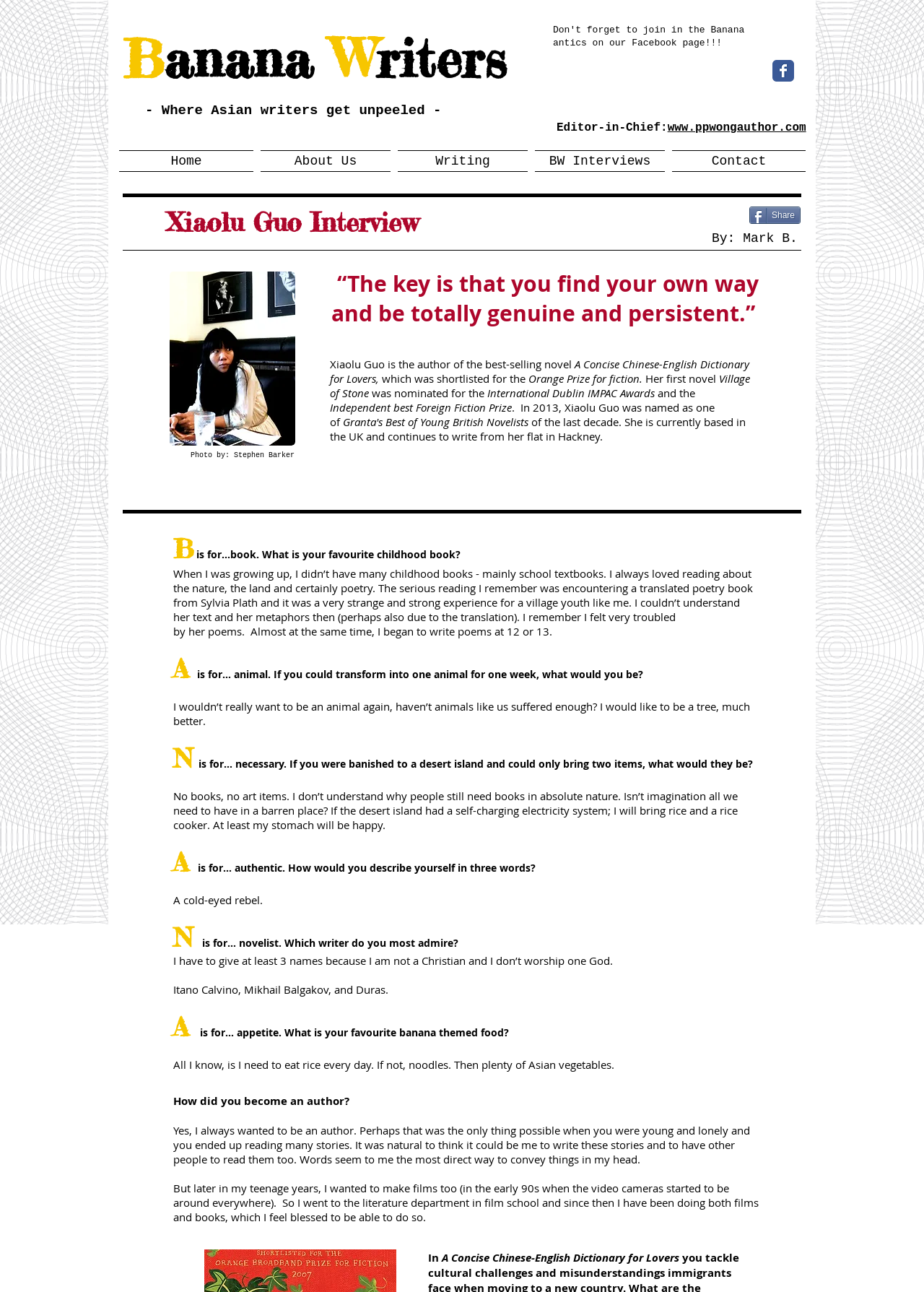Reply to the question with a single word or phrase:
What is the name of the photographer who took the author's photo?

Stephen Barker